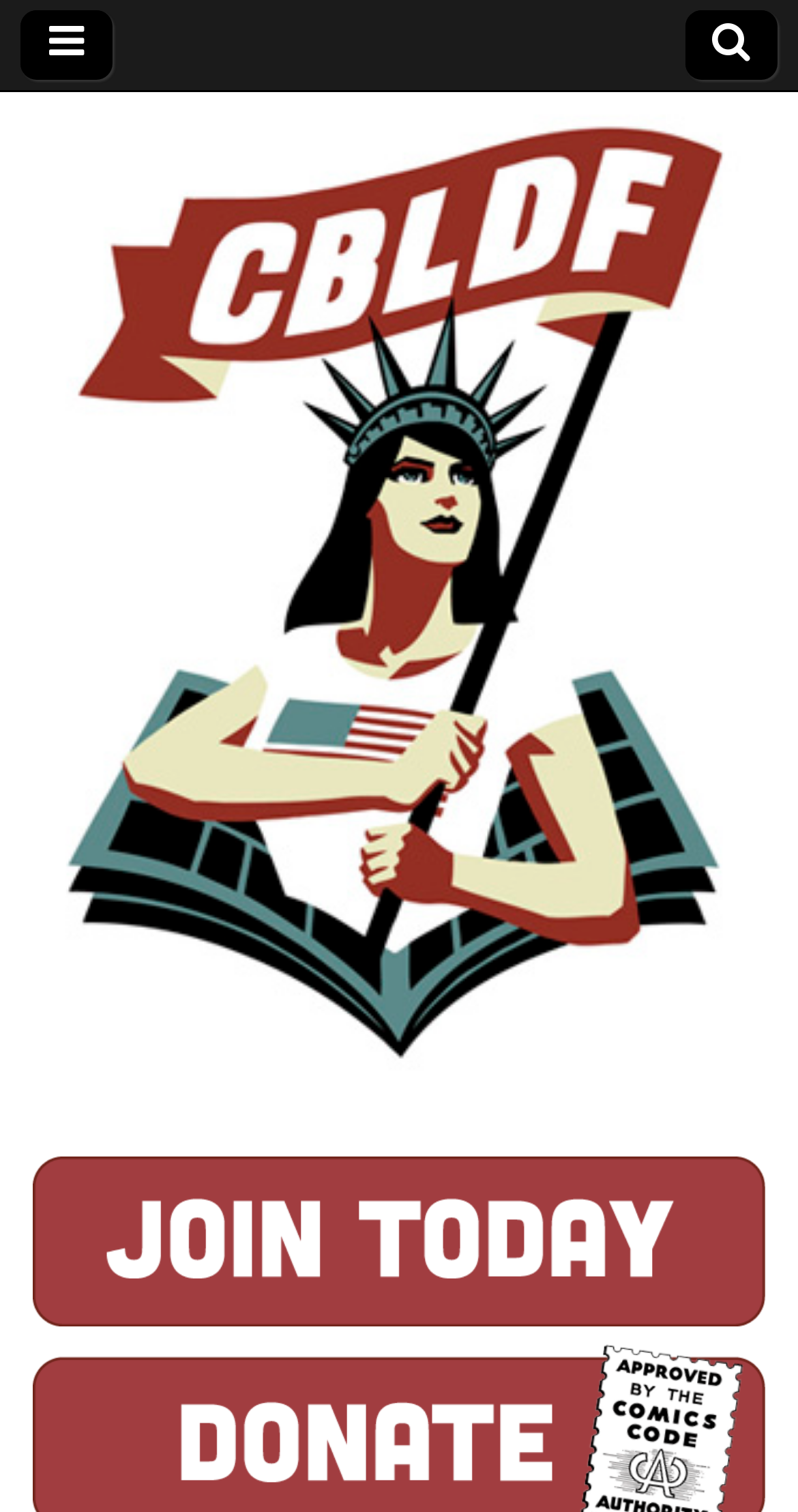Please find and generate the text of the main heading on the webpage.

Chinese Cartoonist’s Elusive Battle with Censors